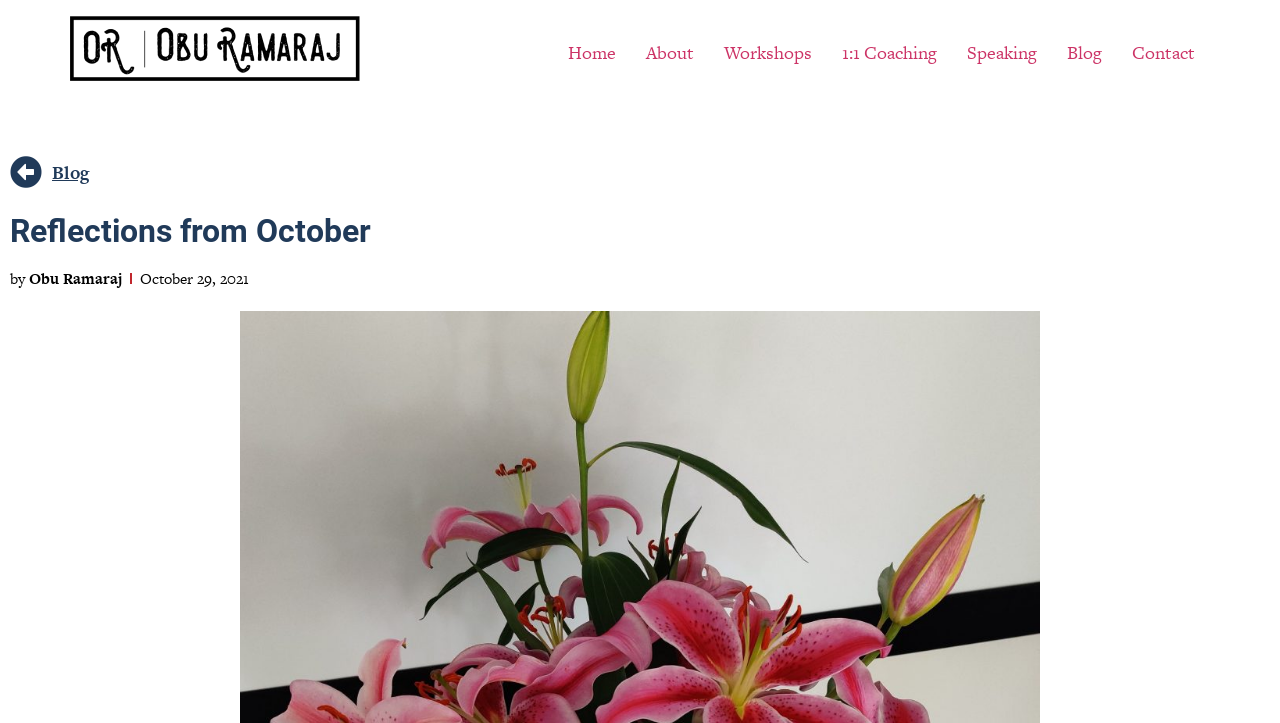Determine the bounding box coordinates for the clickable element to execute this instruction: "go to home page". Provide the coordinates as four float numbers between 0 and 1, i.e., [left, top, right, bottom].

[0.432, 0.042, 0.493, 0.104]